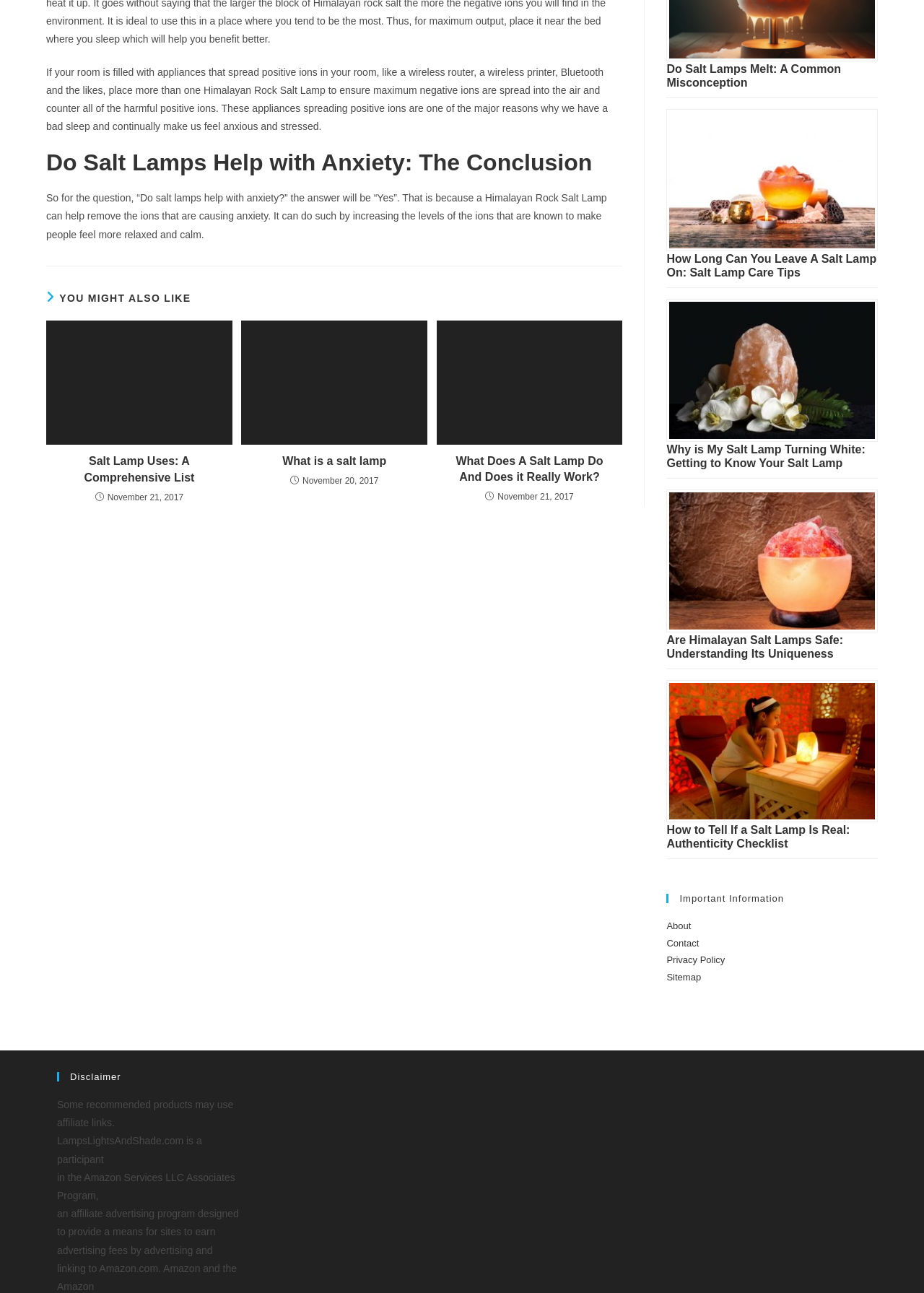Point out the bounding box coordinates of the section to click in order to follow this instruction: "Visit How Long Can You Leave A Salt Lamp On: Salt Lamp Care Tips".

[0.721, 0.196, 0.949, 0.216]